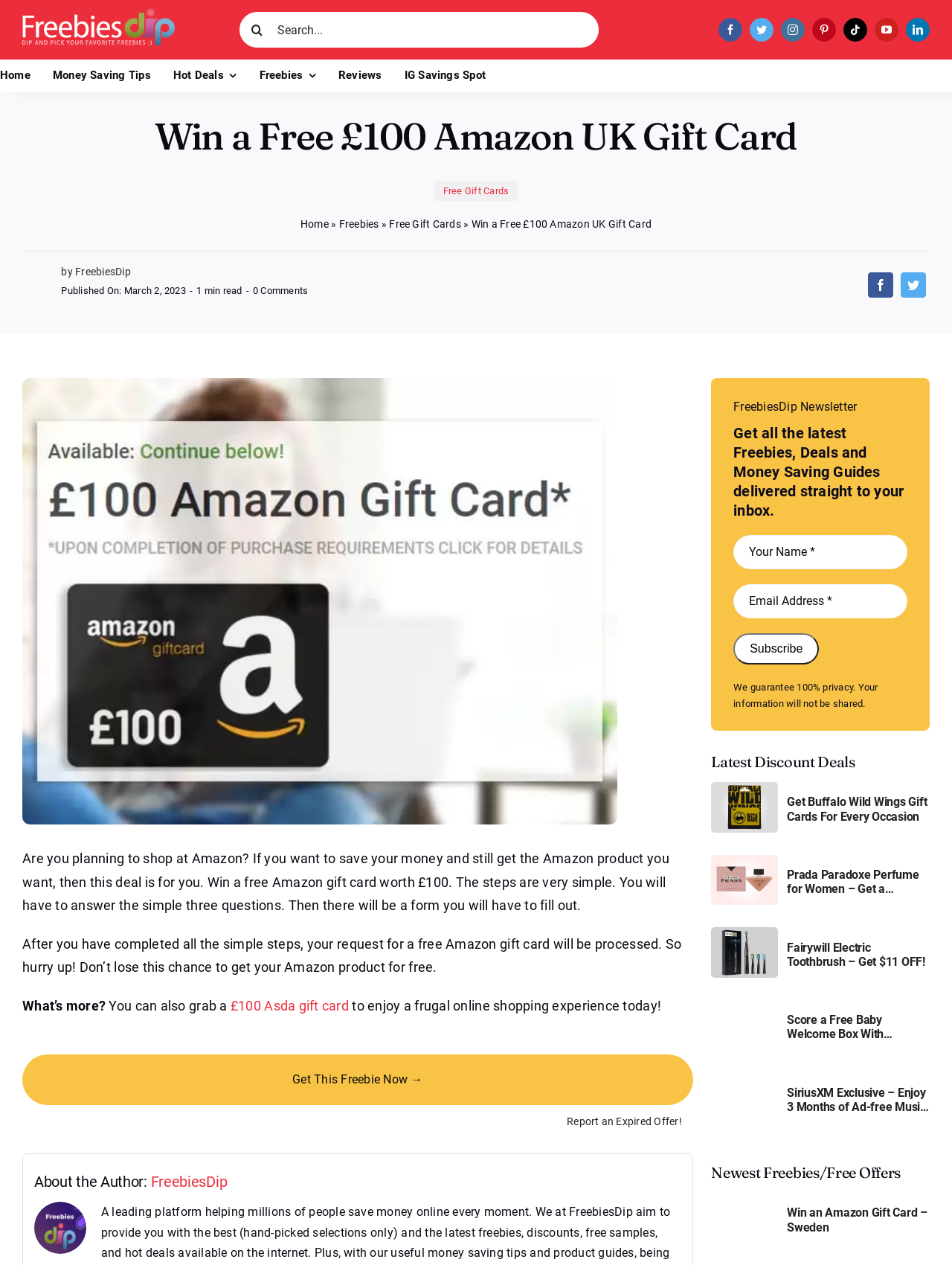Find and specify the bounding box coordinates that correspond to the clickable region for the instruction: "Get a £100 Asda gift card".

[0.242, 0.789, 0.366, 0.801]